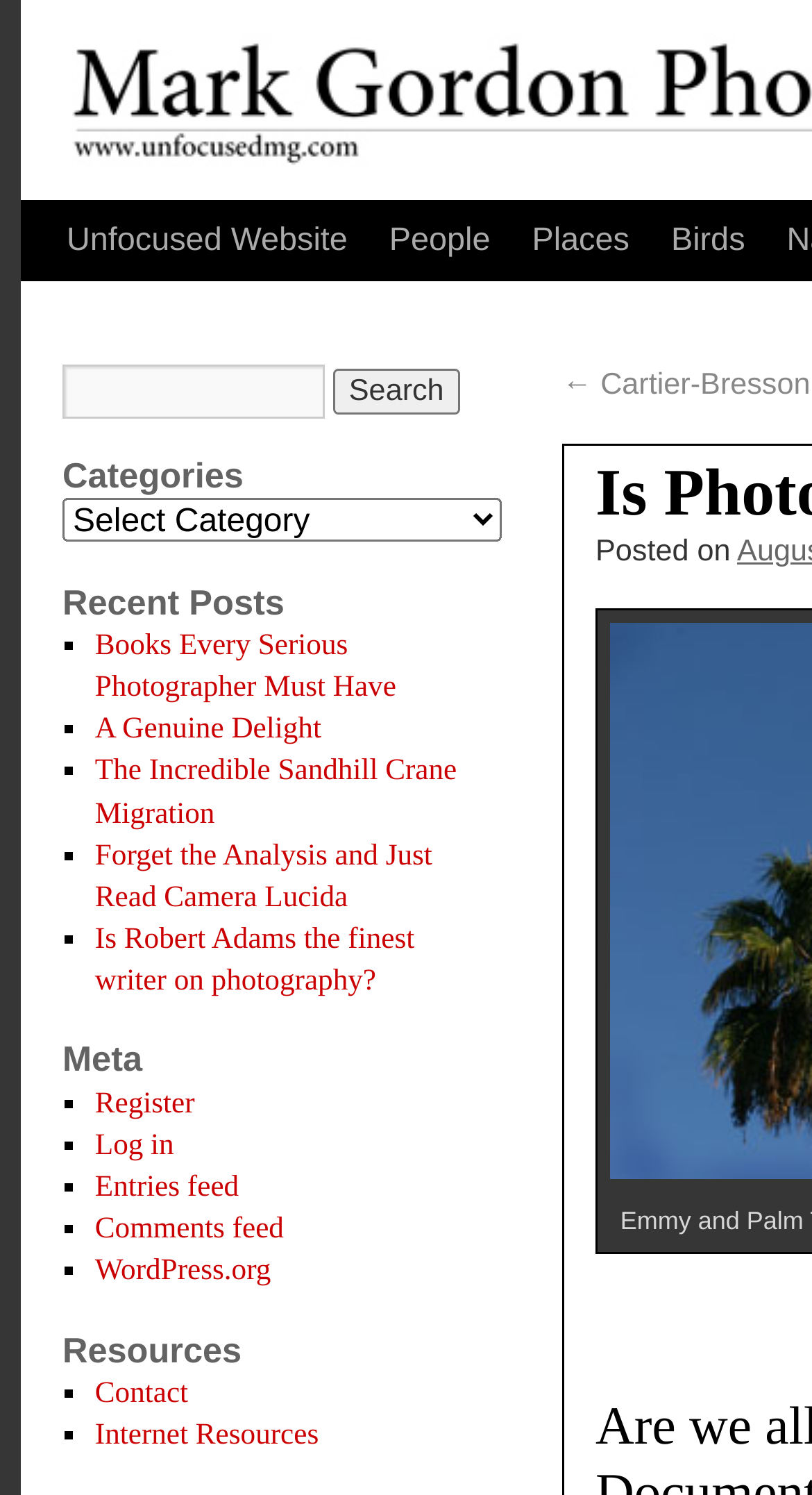Identify the bounding box of the HTML element described as: "The Incredible Sandhill Crane Migration".

[0.117, 0.503, 0.563, 0.554]